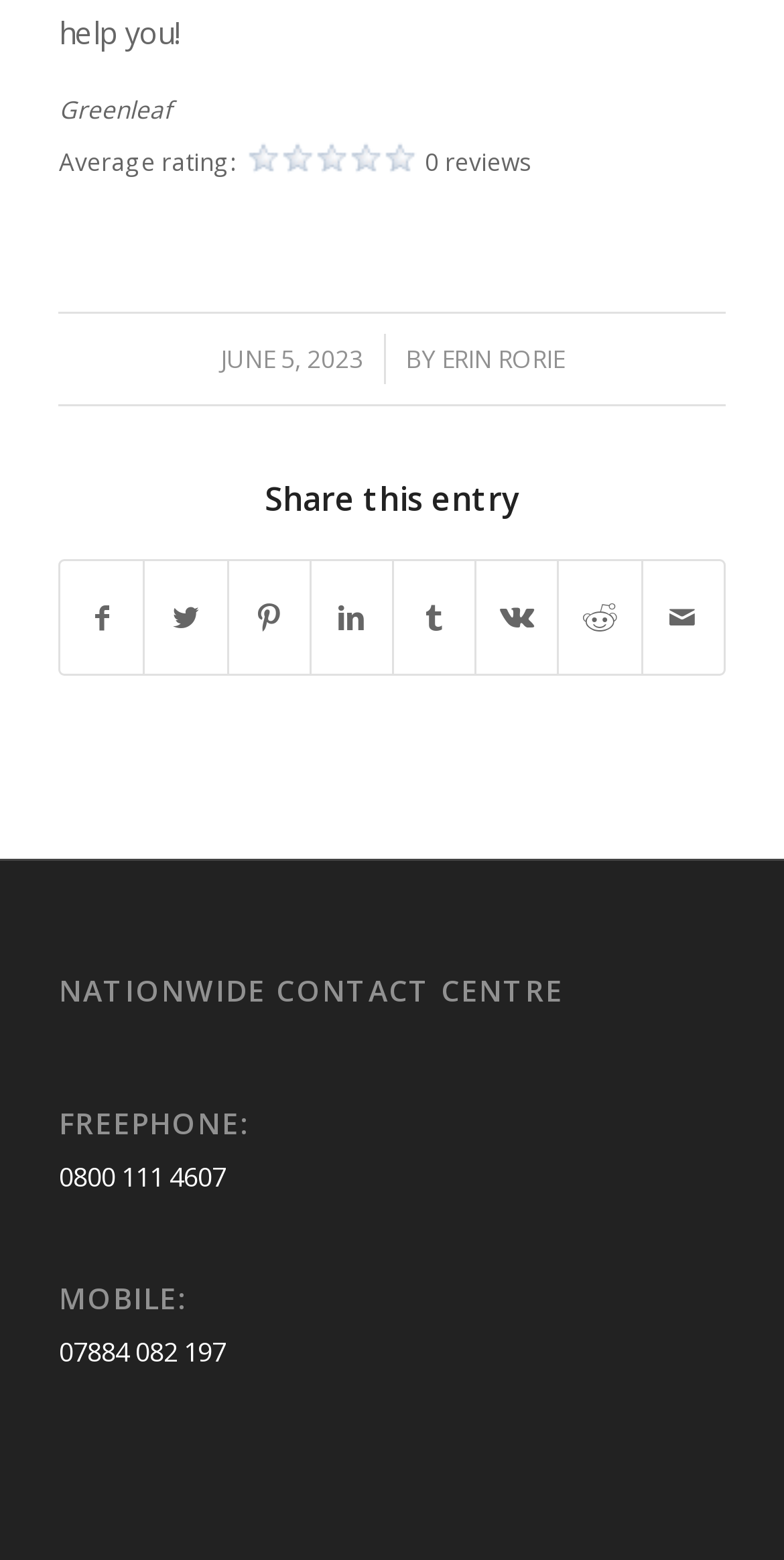Identify the bounding box coordinates of the region I need to click to complete this instruction: "Call the mobile number".

[0.075, 0.855, 0.288, 0.878]